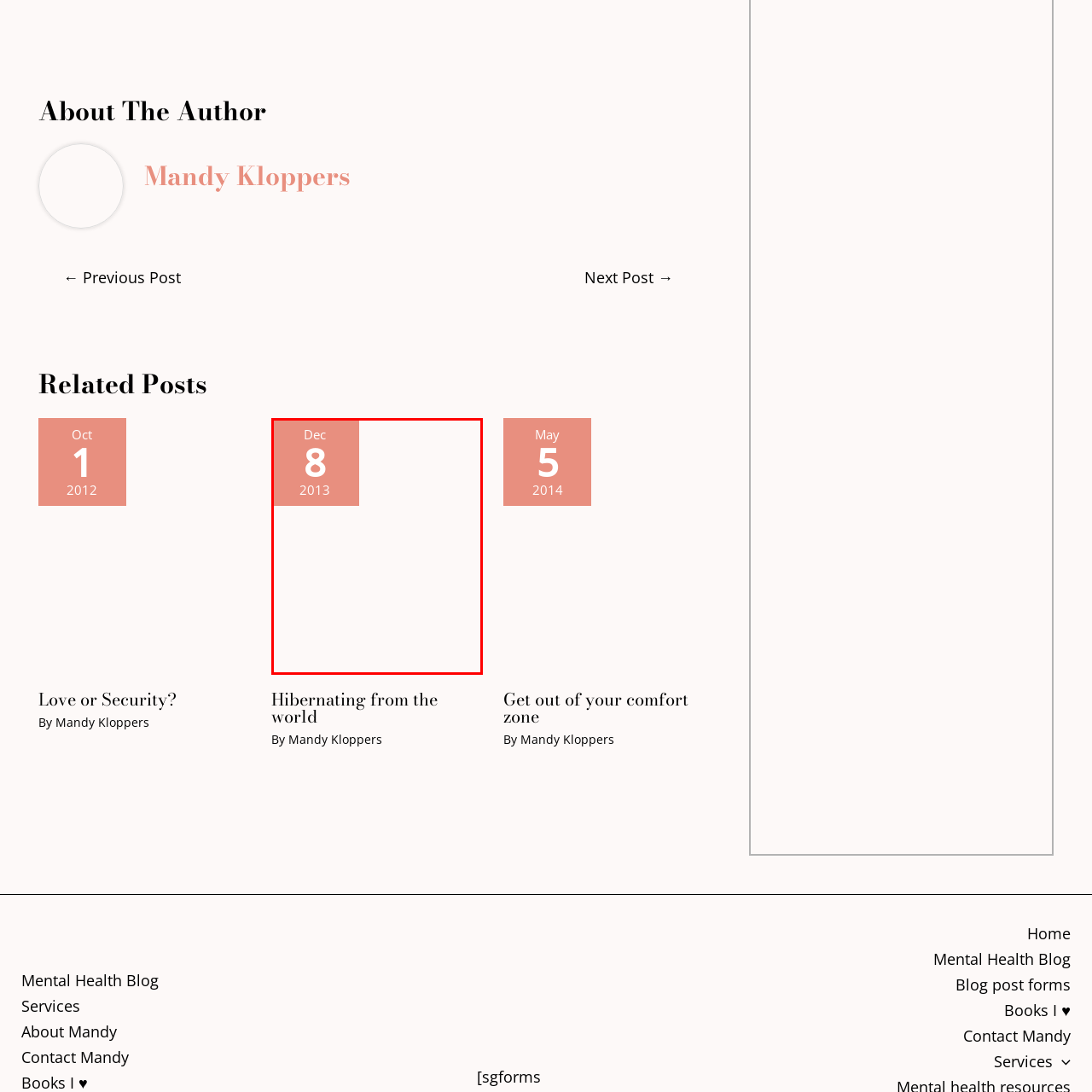Focus on the content inside the red-outlined area of the image and answer the ensuing question in detail, utilizing the information presented: What is the year printed below the date?

The year '2013' is subtly printed in a smaller, white font below the date 'Dec 8', providing additional context to the date block.